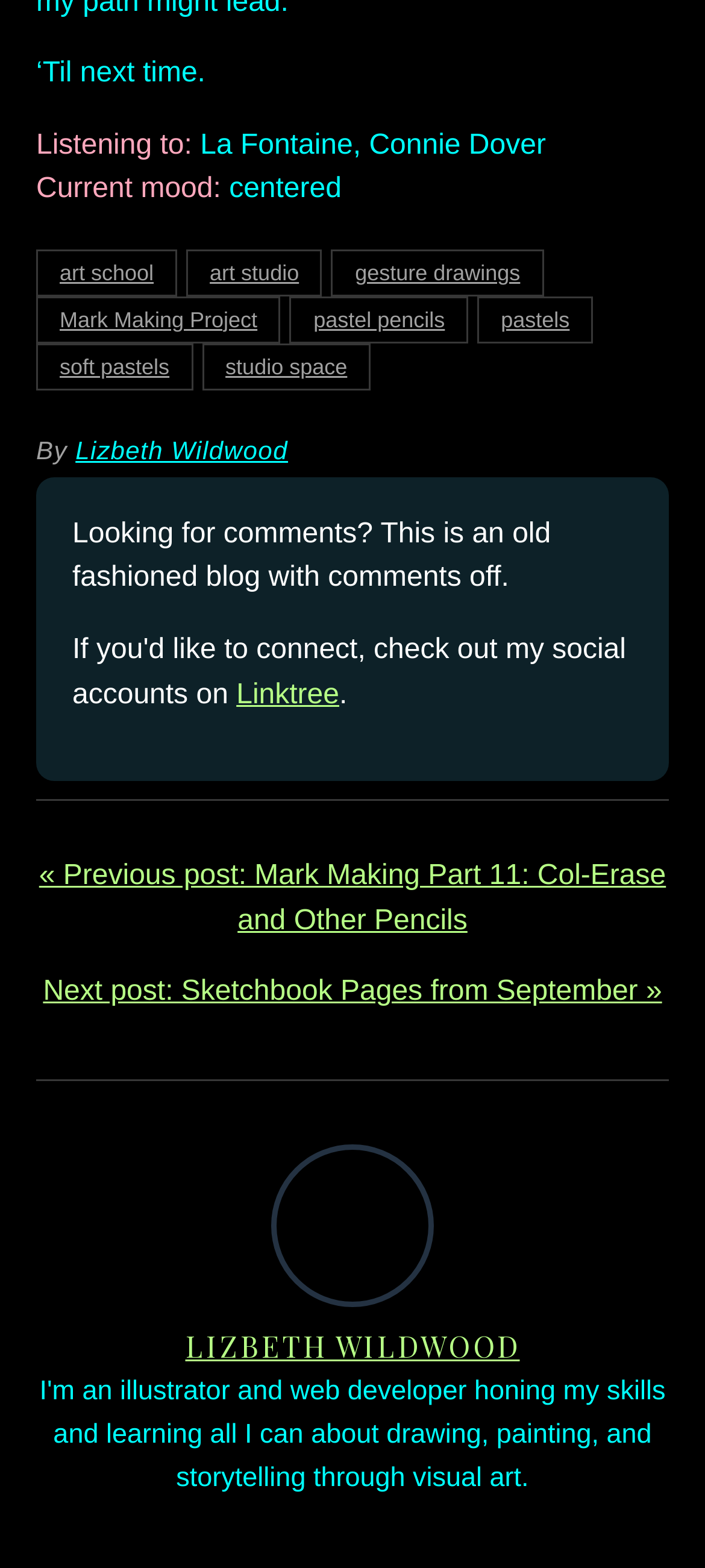What type of art is mentioned in the footer?
Using the information from the image, provide a comprehensive answer to the question.

The footer section of the webpage contains links to various art-related topics, including 'gesture drawings', which suggests that the artist is interested in this type of art.